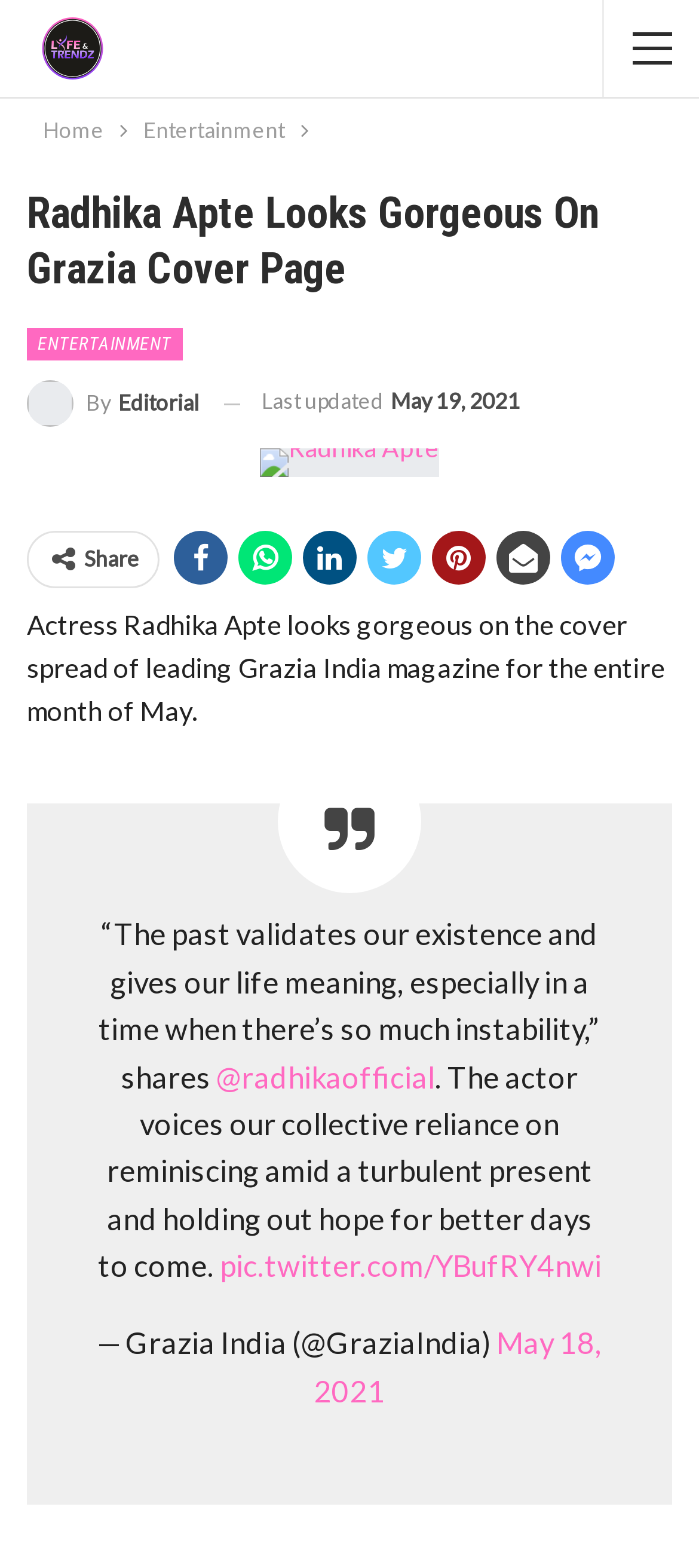Please determine the bounding box coordinates for the element with the description: "Home".

[0.062, 0.071, 0.149, 0.096]